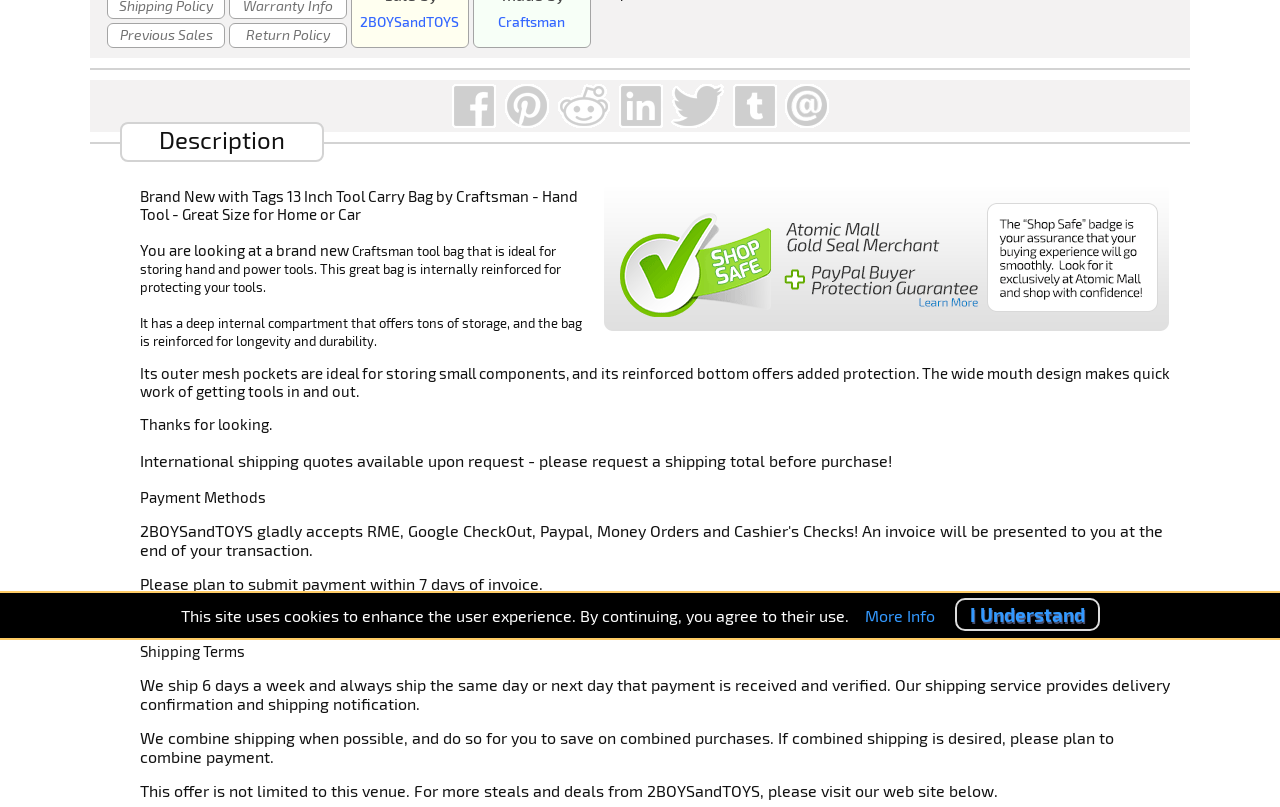Predict the bounding box coordinates of the UI element that matches this description: "I Understand". The coordinates should be in the format [left, top, right, bottom] with each value between 0 and 1.

[0.746, 0.741, 0.859, 0.782]